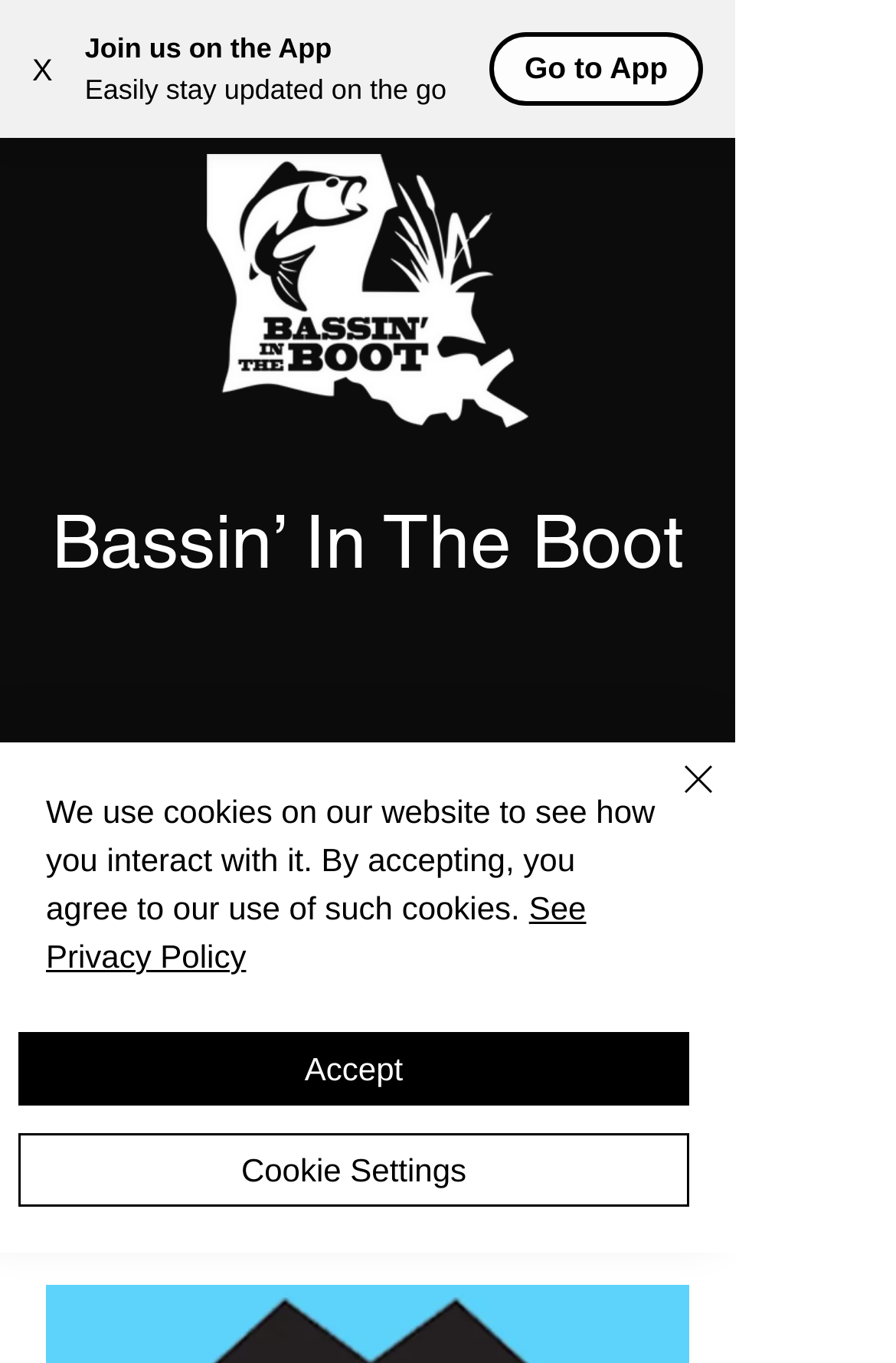Find the bounding box of the UI element described as: "Bassin’ In The Boot". The bounding box coordinates should be given as four float values between 0 and 1, i.e., [left, top, right, bottom].

[0.058, 0.366, 0.763, 0.428]